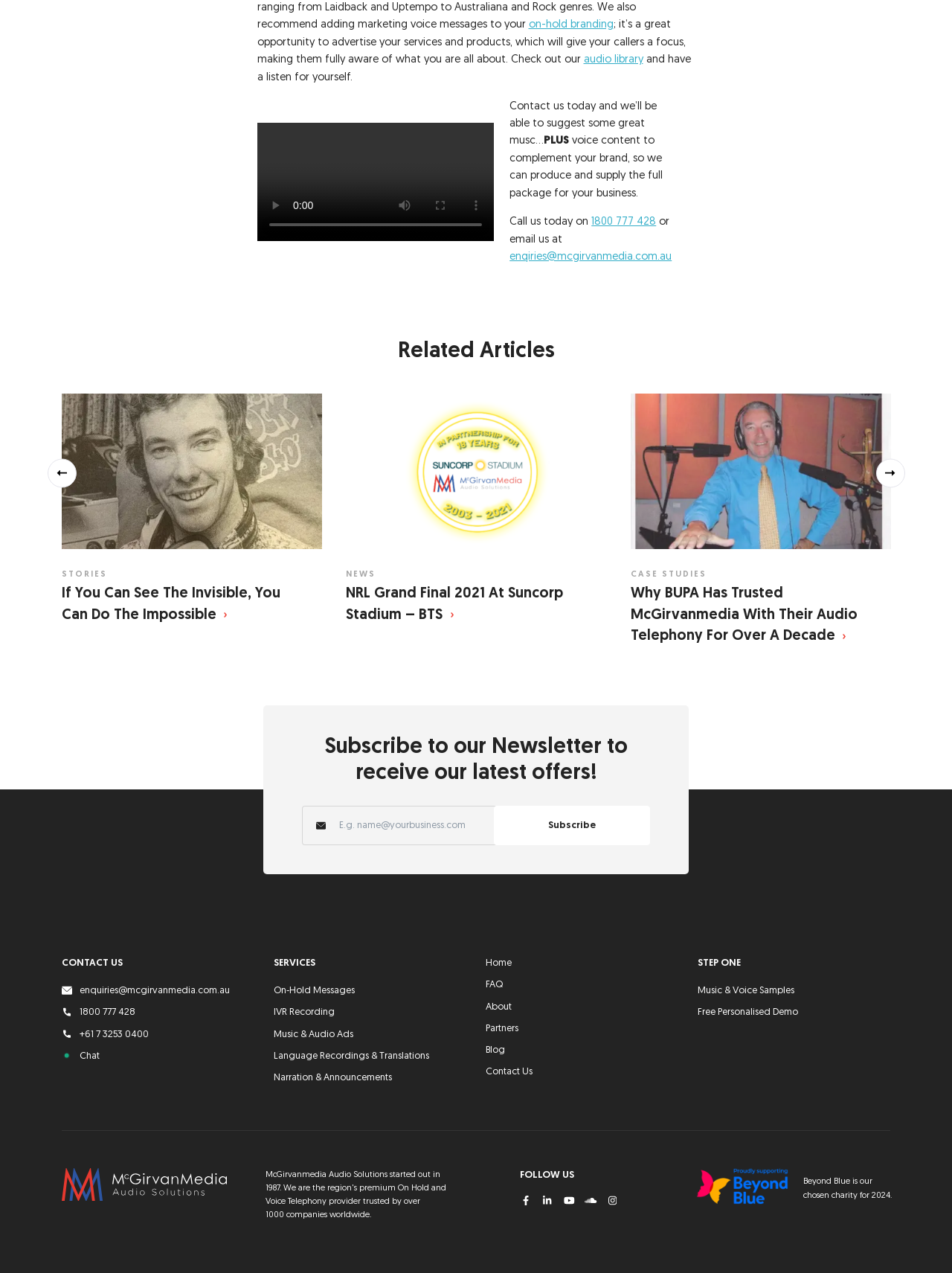Highlight the bounding box of the UI element that corresponds to this description: "IVR Recording".

[0.288, 0.792, 0.352, 0.799]